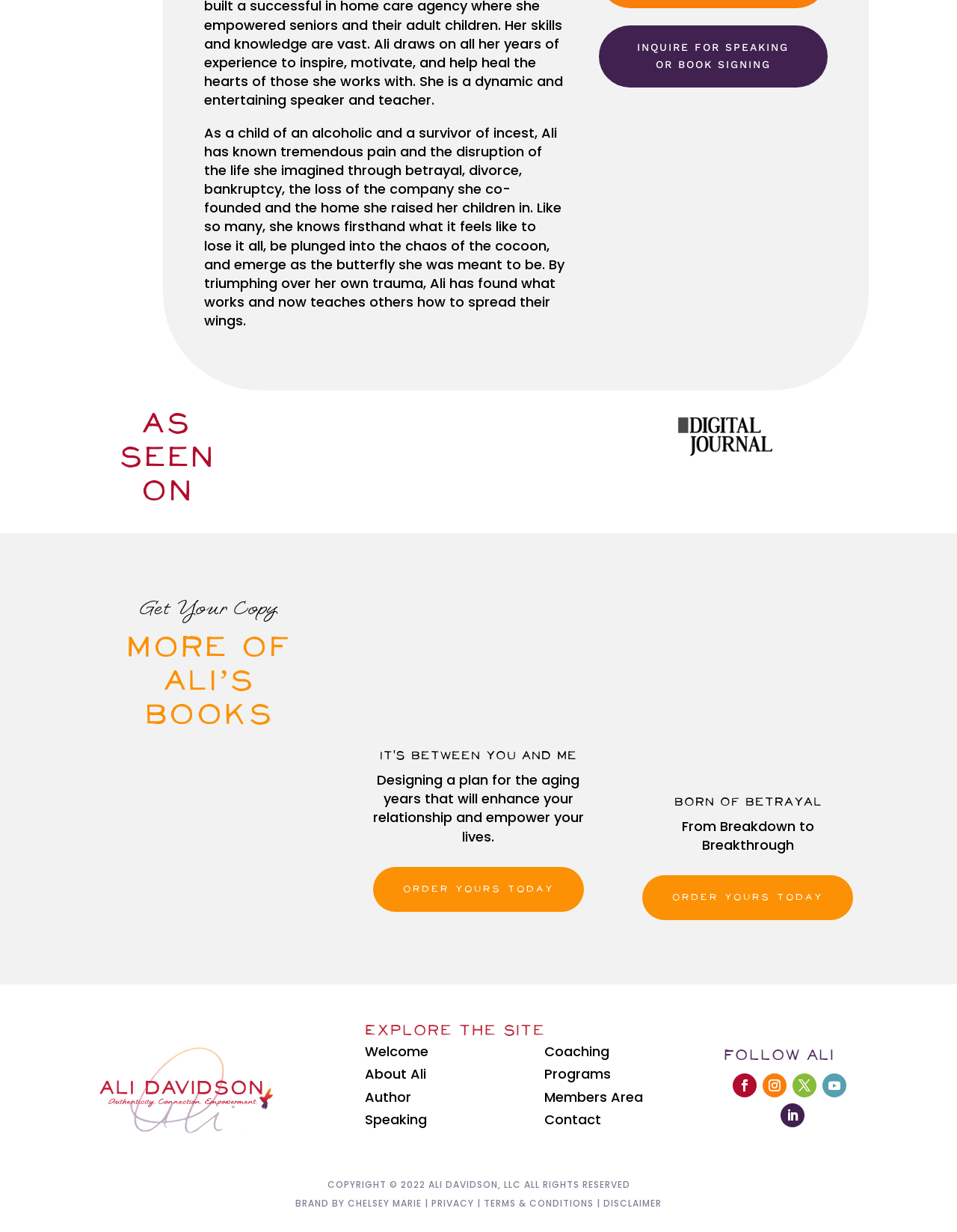Pinpoint the bounding box coordinates of the clickable area necessary to execute the following instruction: "Inquire for speaking or book signing". The coordinates should be given as four float numbers between 0 and 1, namely [left, top, right, bottom].

[0.626, 0.02, 0.865, 0.071]